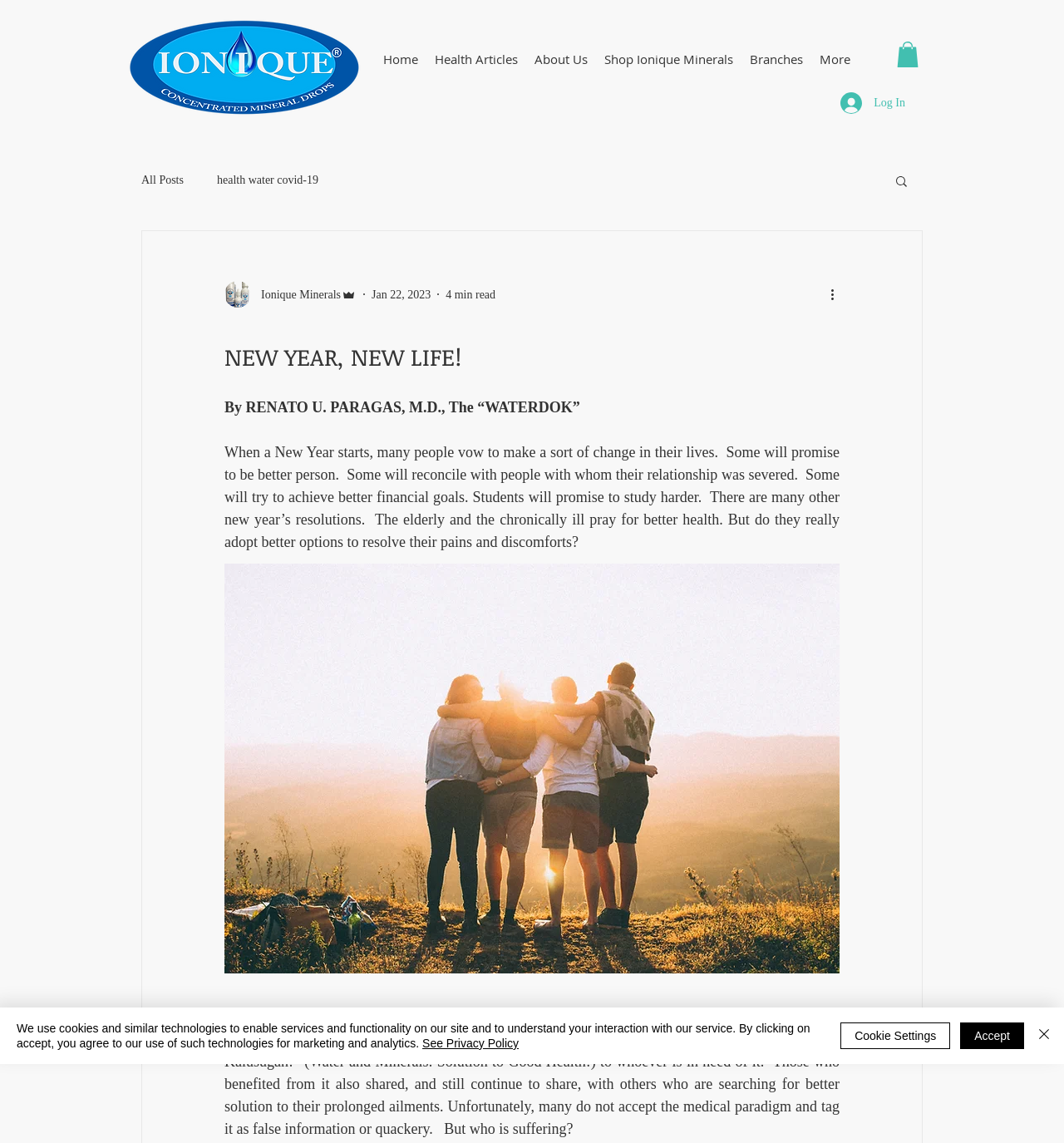Locate the bounding box coordinates of the clickable part needed for the task: "View the blog".

[0.133, 0.129, 0.824, 0.187]